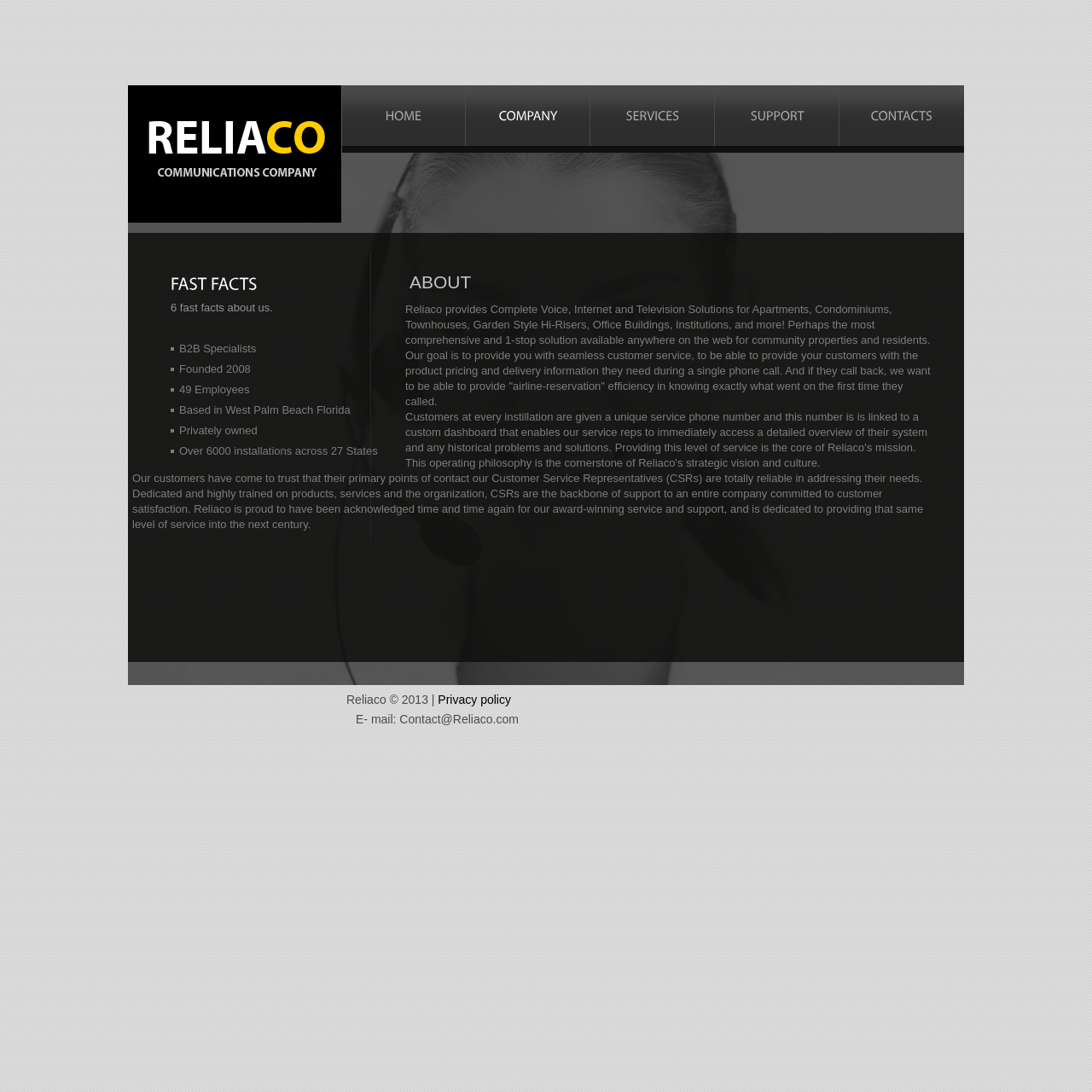What is the goal of Reliaco's customer service?
Please use the image to provide a one-word or short phrase answer.

Provide seamless customer service